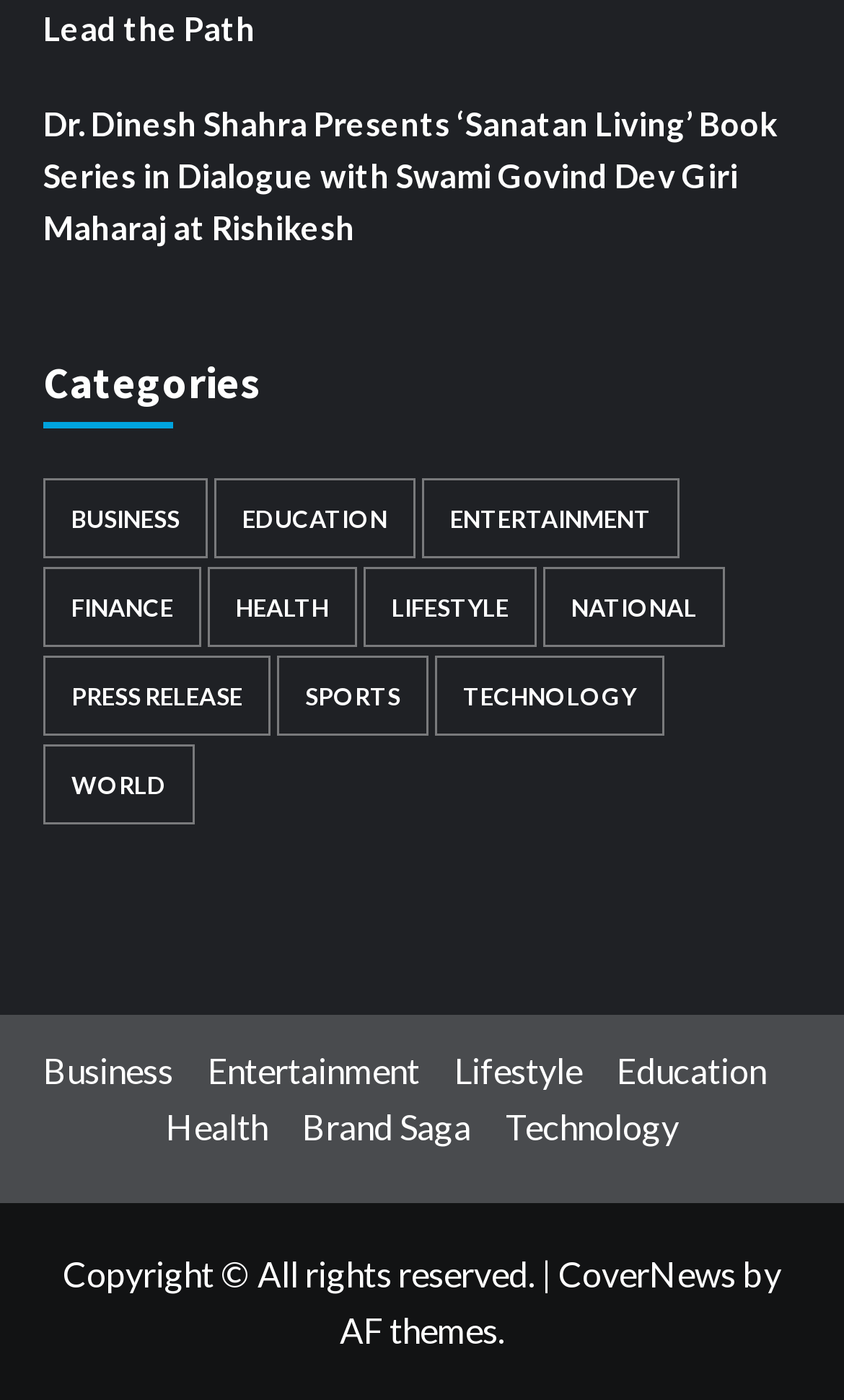Identify the bounding box coordinates for the UI element described by the following text: "Technology". Provide the coordinates as four float numbers between 0 and 1, in the format [left, top, right, bottom].

[0.599, 0.789, 0.804, 0.819]